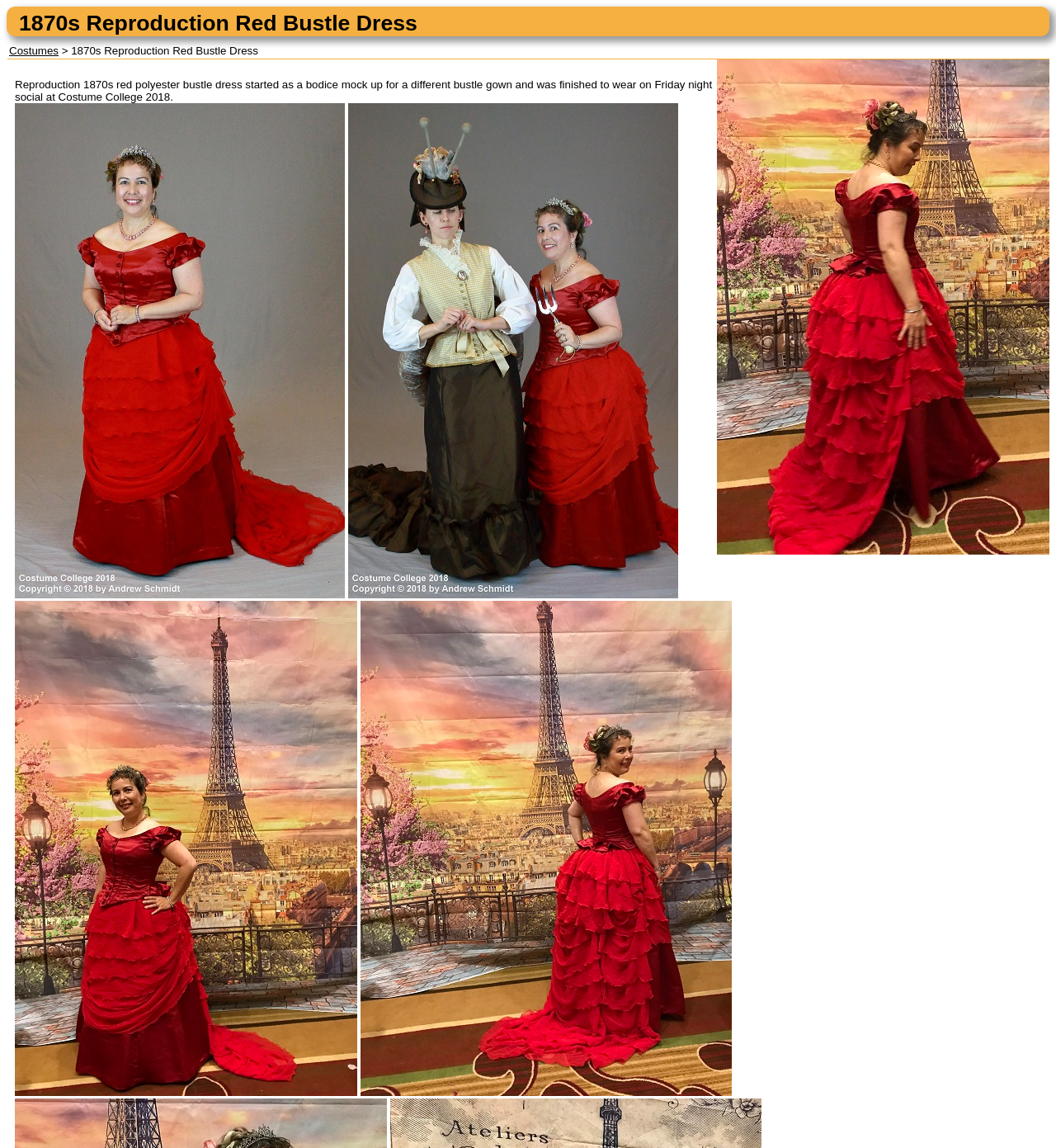How many images of the bustle dress are on the webpage?
From the details in the image, provide a complete and detailed answer to the question.

The question asks about the number of images of the bustle dress on the webpage. From the webpage, we can see that there are four image elements with descriptions related to the bustle dress, indicating that there are four images of the bustle dress on the webpage.